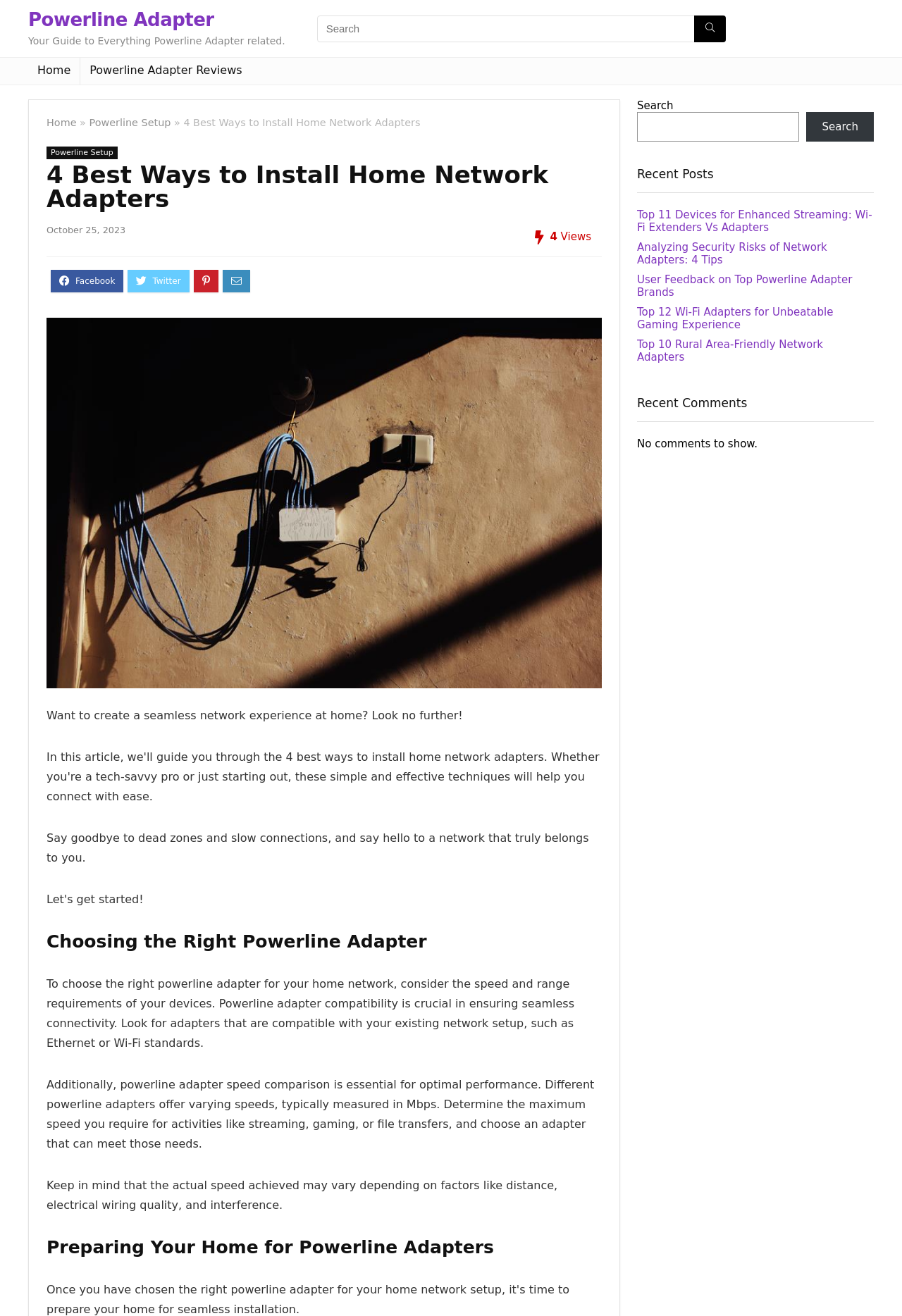What is the main topic of this webpage?
Look at the screenshot and respond with a single word or phrase.

Powerline Adapters